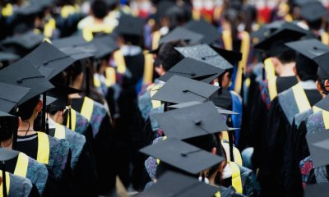What is the atmosphere of the scene?
By examining the image, provide a one-word or phrase answer.

Celebratory and proud